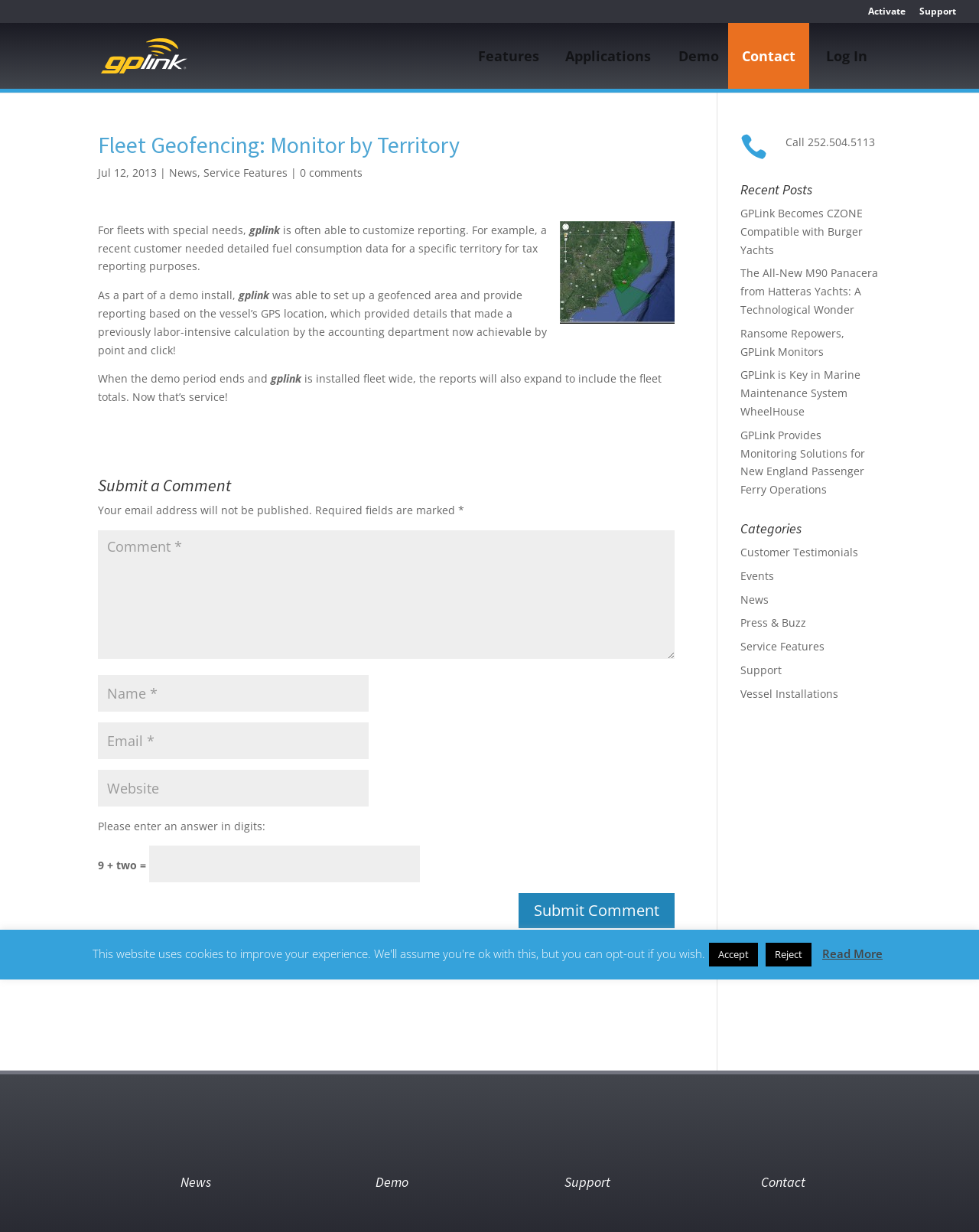Provide the bounding box coordinates for the area that should be clicked to complete the instruction: "Click the 'GPLink' logo".

[0.103, 0.031, 0.191, 0.06]